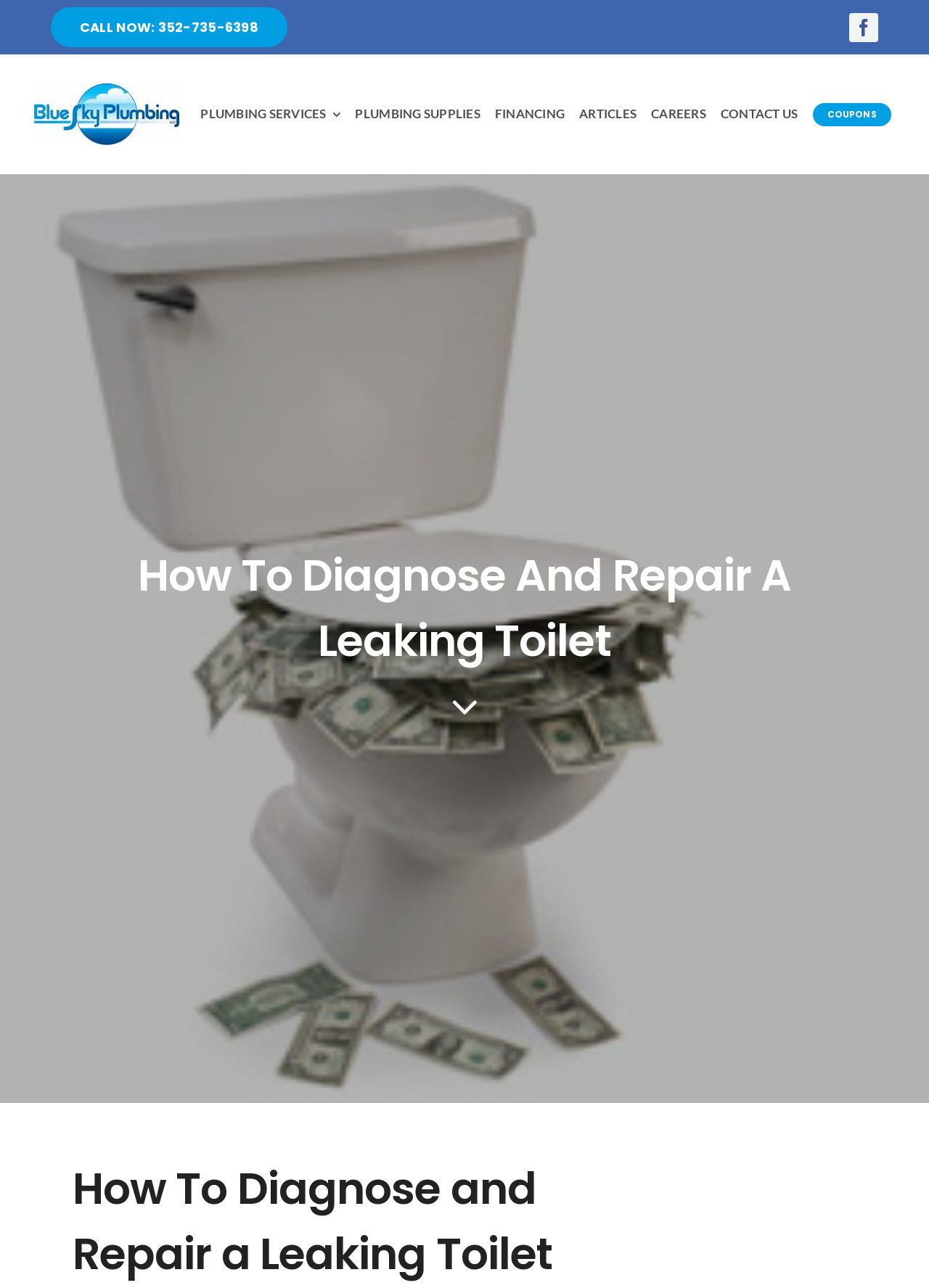Please determine the main heading text of this webpage.

How To Diagnose And Repair A Leaking Toilet